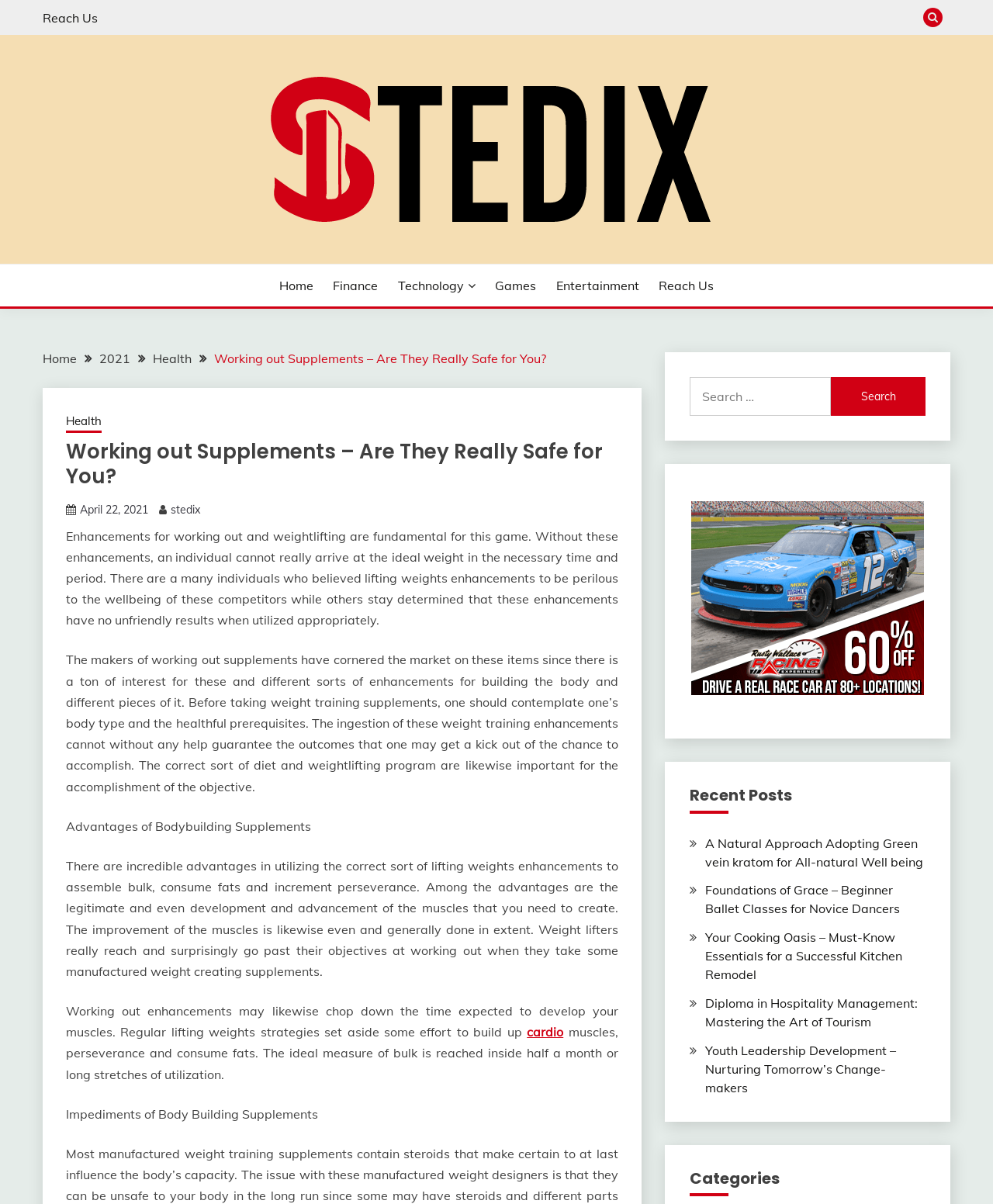Determine the bounding box coordinates for the UI element matching this description: "parent_node: Website name="url"".

None